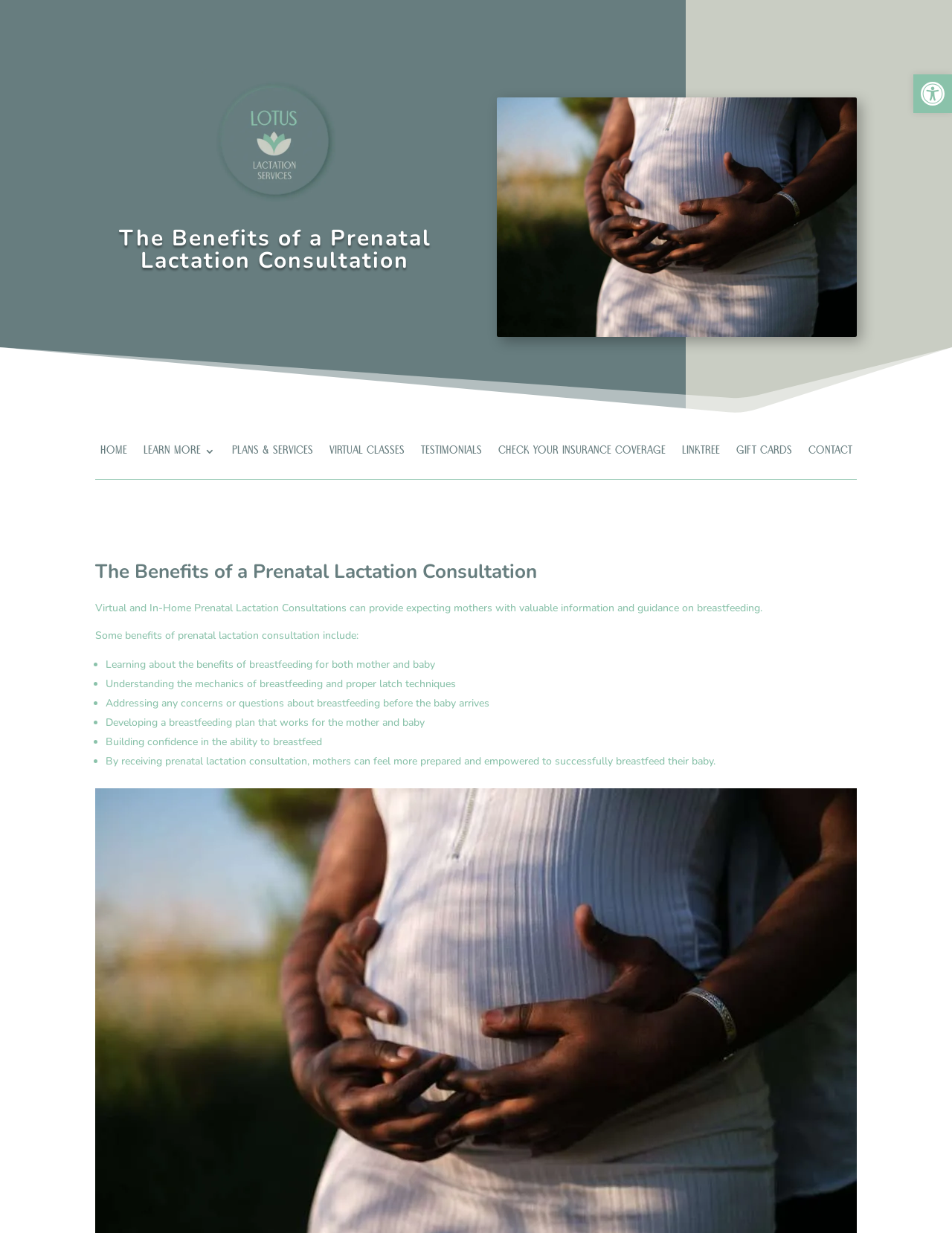Please identify the bounding box coordinates of the area that needs to be clicked to follow this instruction: "Follow Michael Jai White on Twitter".

None